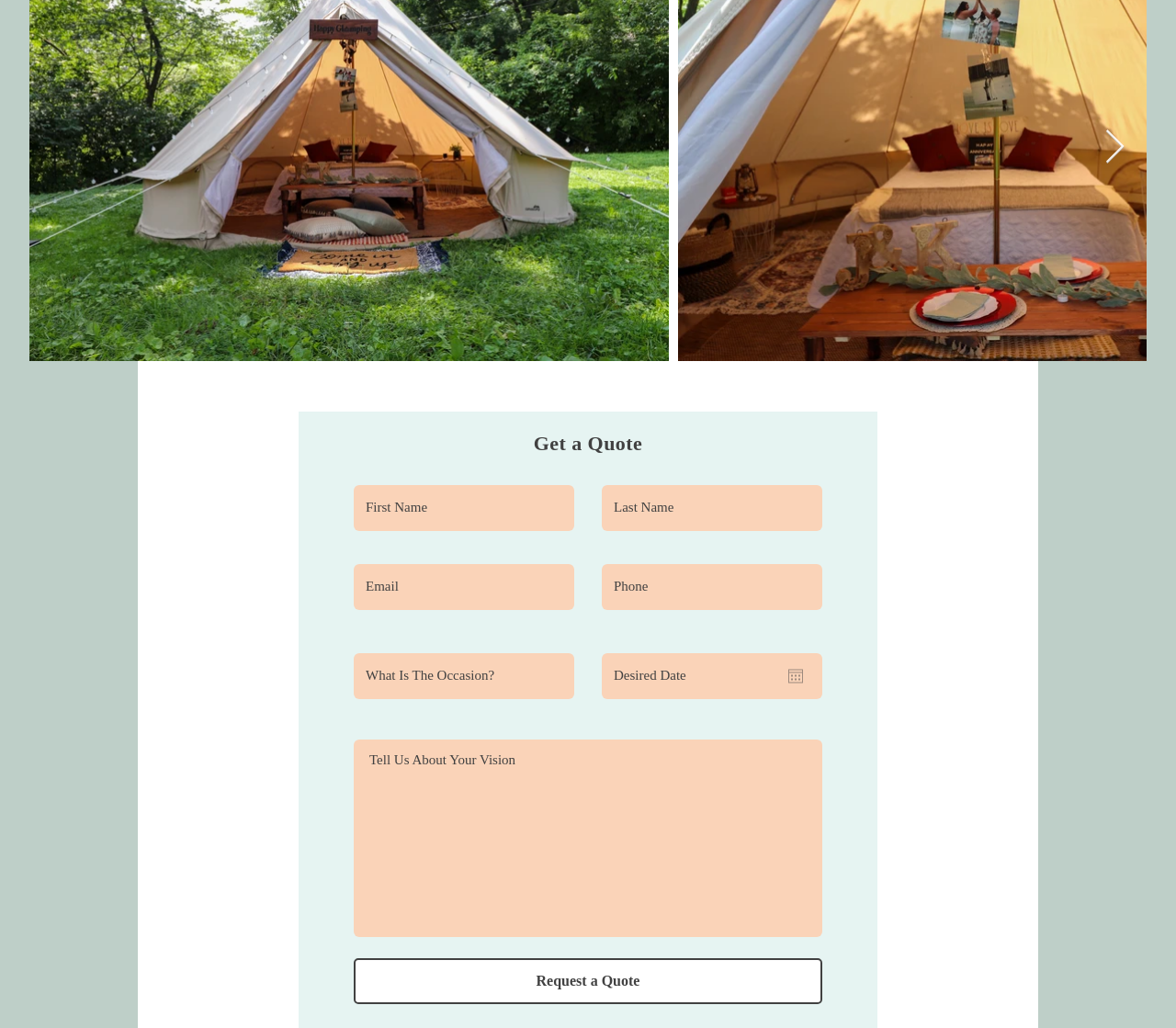Analyze the image and give a detailed response to the question:
What is the purpose of the 'Get a Quote' heading?

The 'Get a Quote' heading is likely the main title of the webpage, and it is accompanied by several textboxes and a button to 'Request a Quote'. This suggests that the purpose of the heading is to guide the user to request a quote for a particular occasion or product.